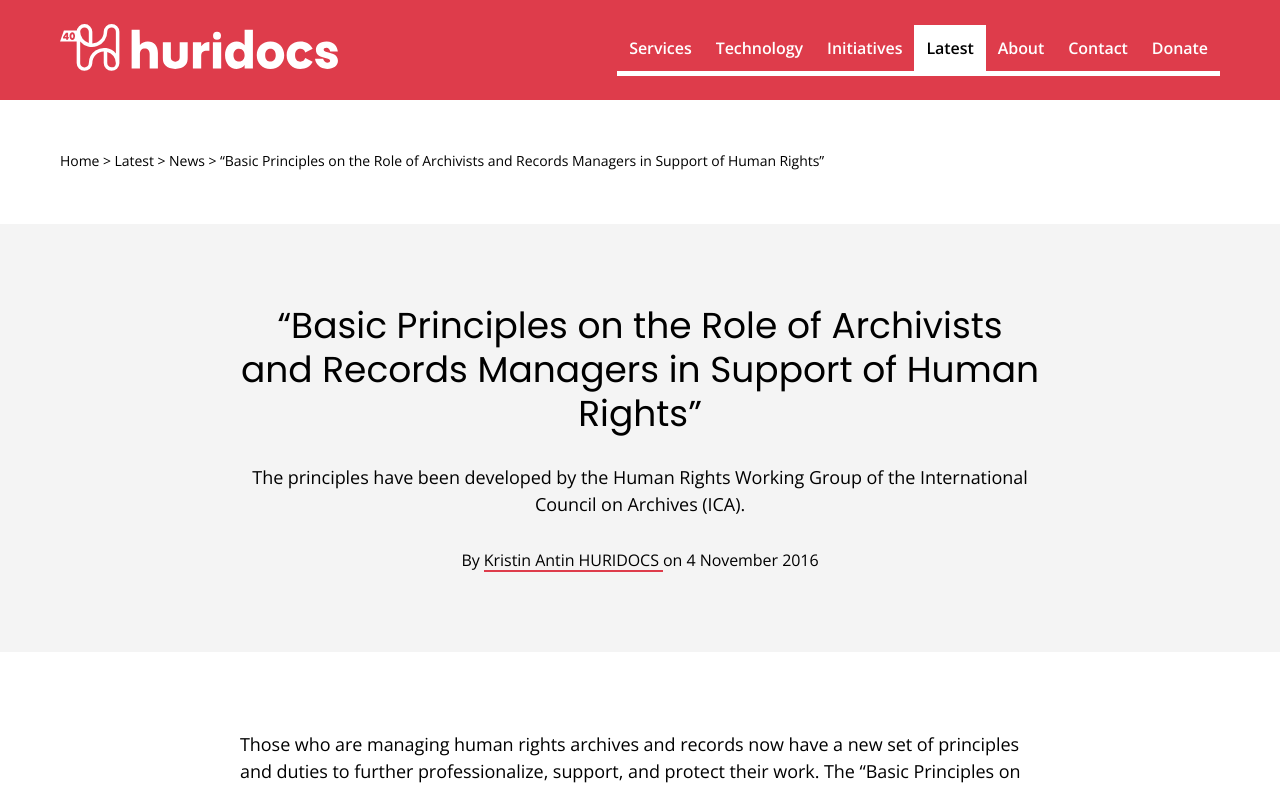Using the element description: "Kristin Antin", determine the bounding box coordinates. The coordinates should be in the format [left, top, right, bottom], with values between 0 and 1.

[0.378, 0.693, 0.452, 0.723]